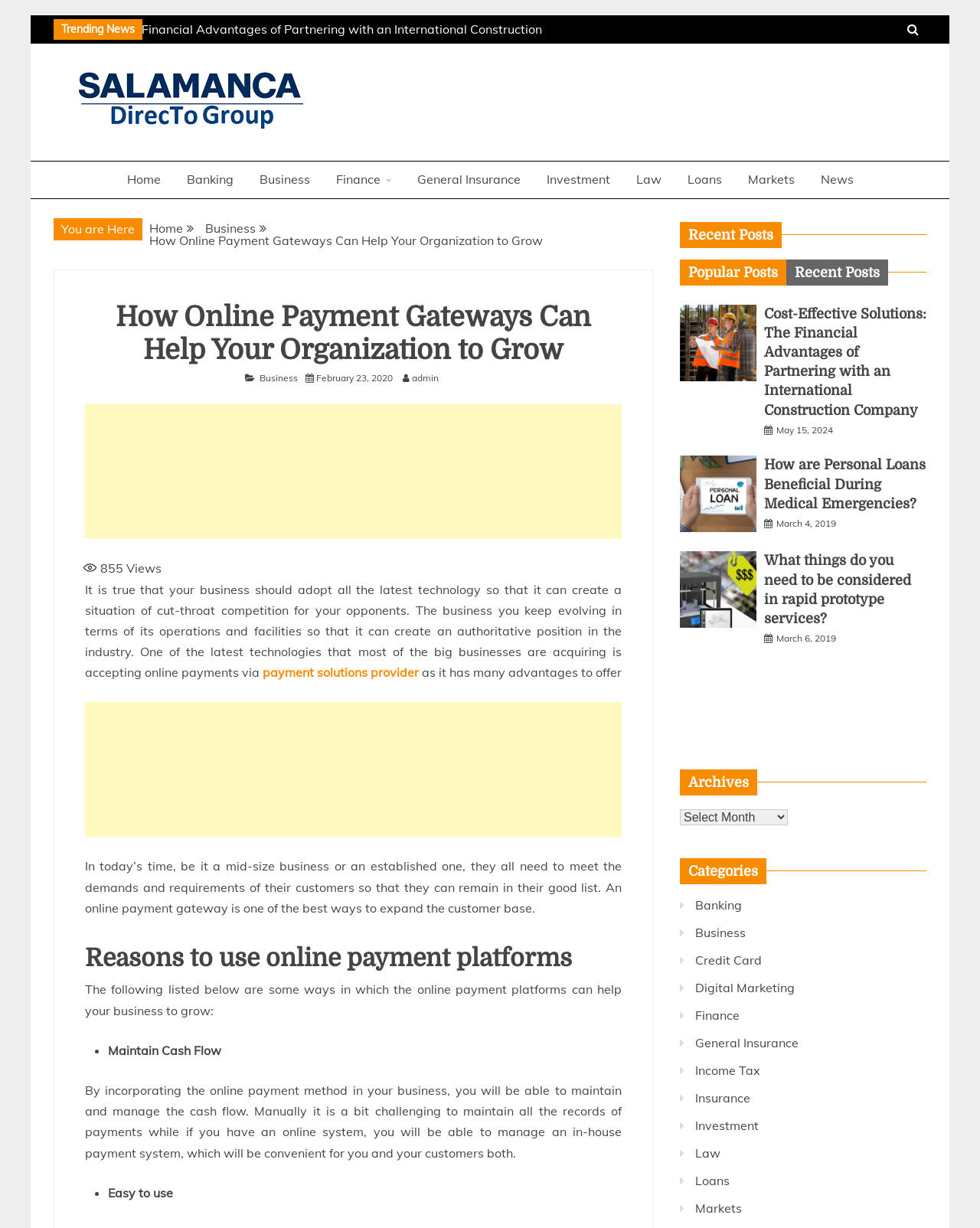What is the benefit of using online payment method in business?
Please answer using one word or phrase, based on the screenshot.

Maintain Cash Flow